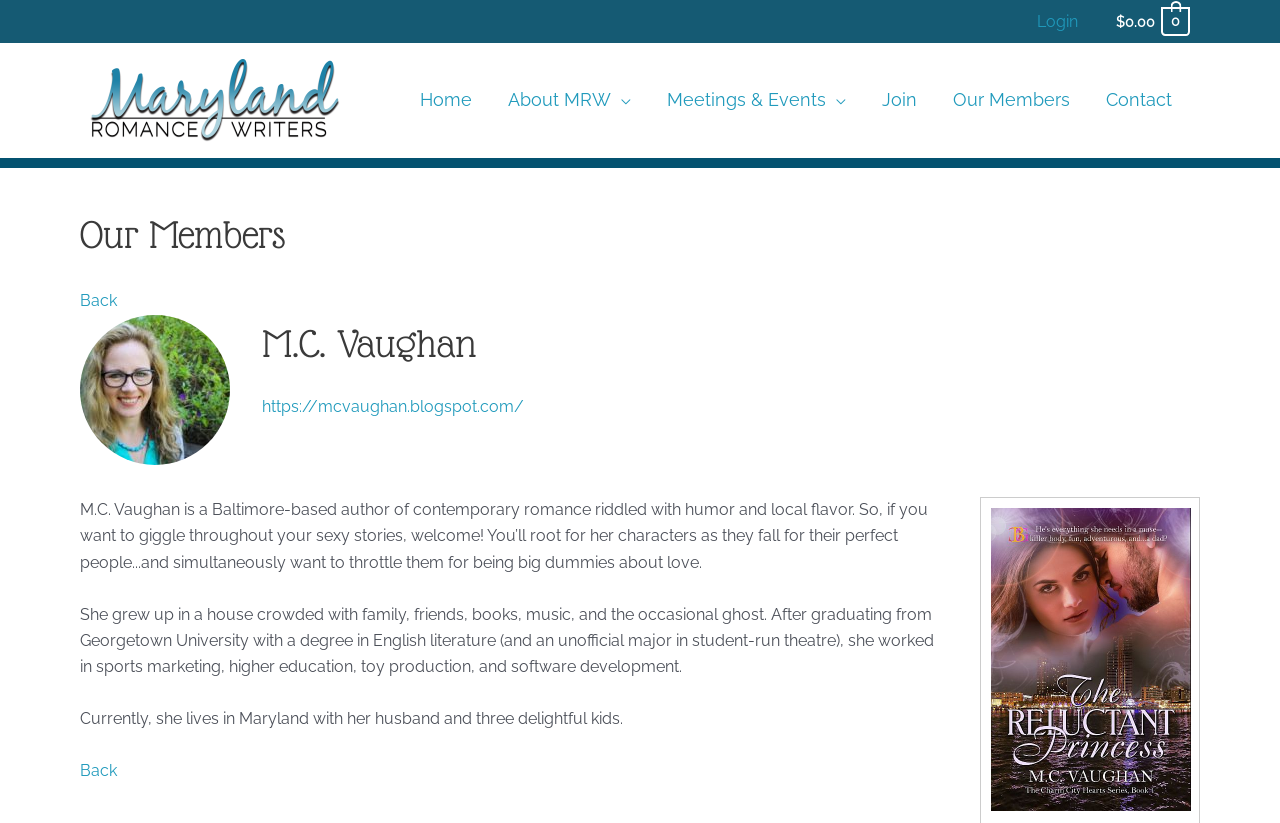What is the title of the book shown on this page?
Look at the image and answer the question with a single word or phrase.

The Reluctant Princess